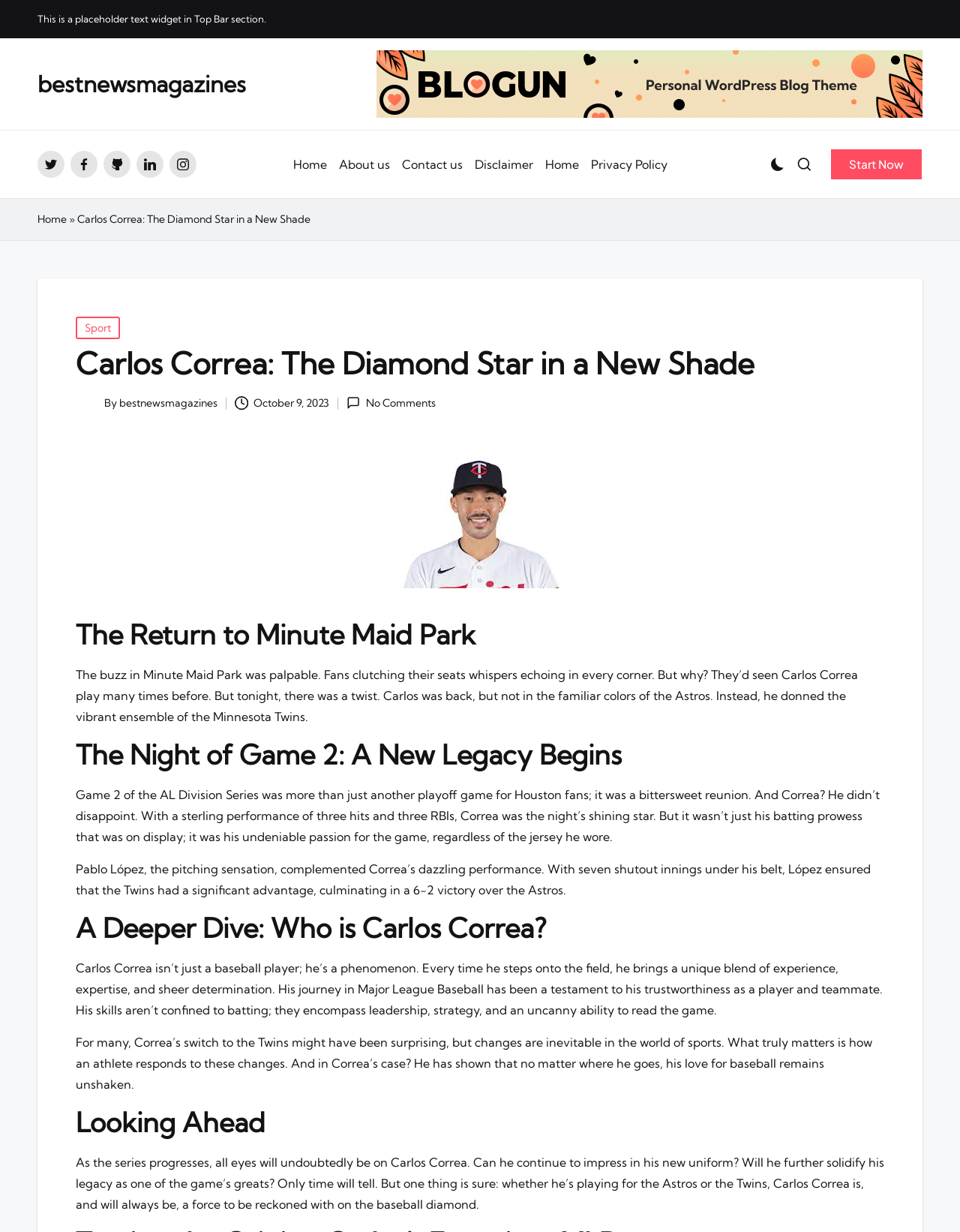Provide the bounding box coordinates of the section that needs to be clicked to accomplish the following instruction: "Start now."

[0.865, 0.12, 0.961, 0.146]